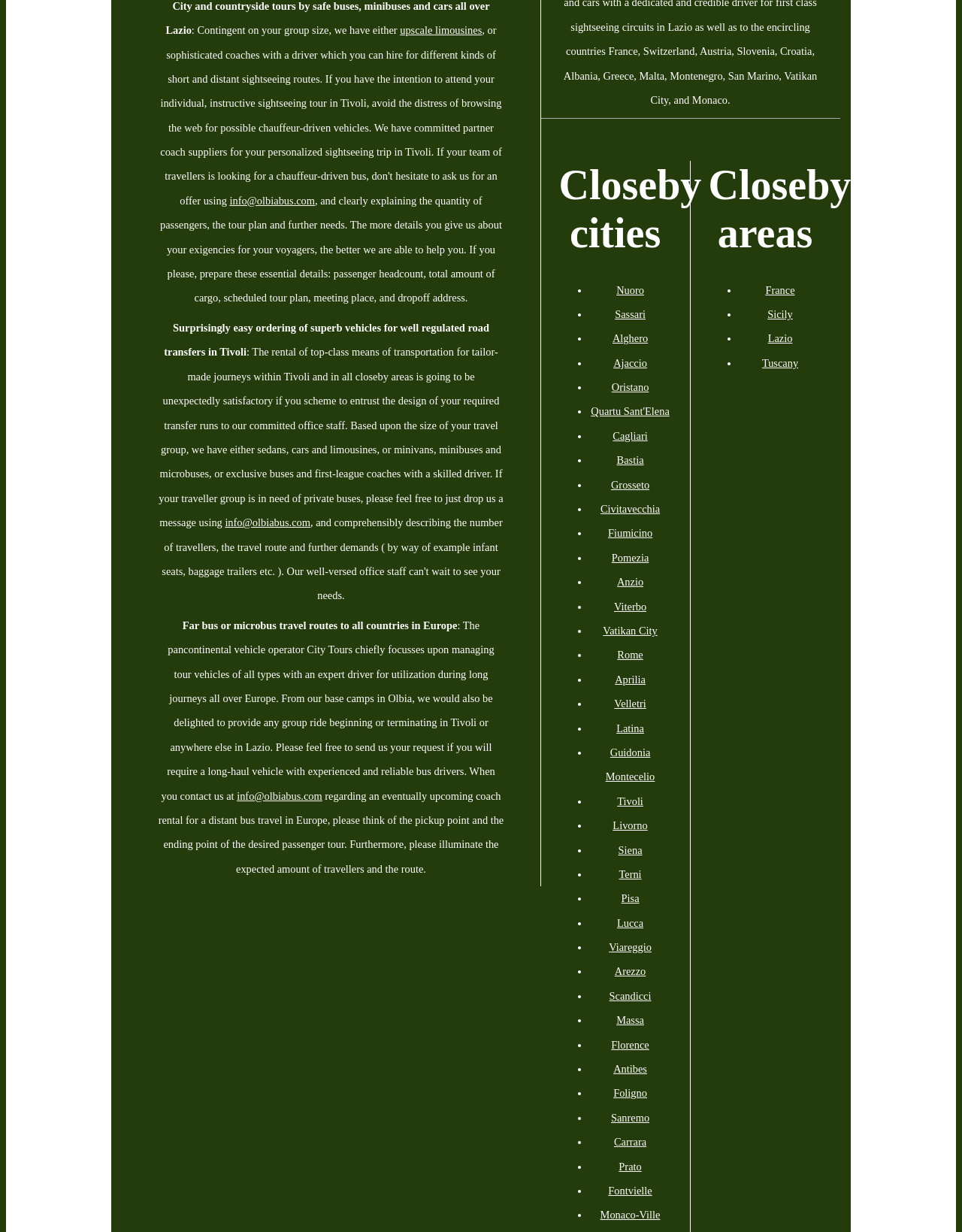Given the element description, predict the bounding box coordinates in the format (top-left x, top-left y, bottom-right x, bottom-right y). Make sure all values are between 0 and 1. Here is the element description: Anzio

[0.641, 0.467, 0.669, 0.477]